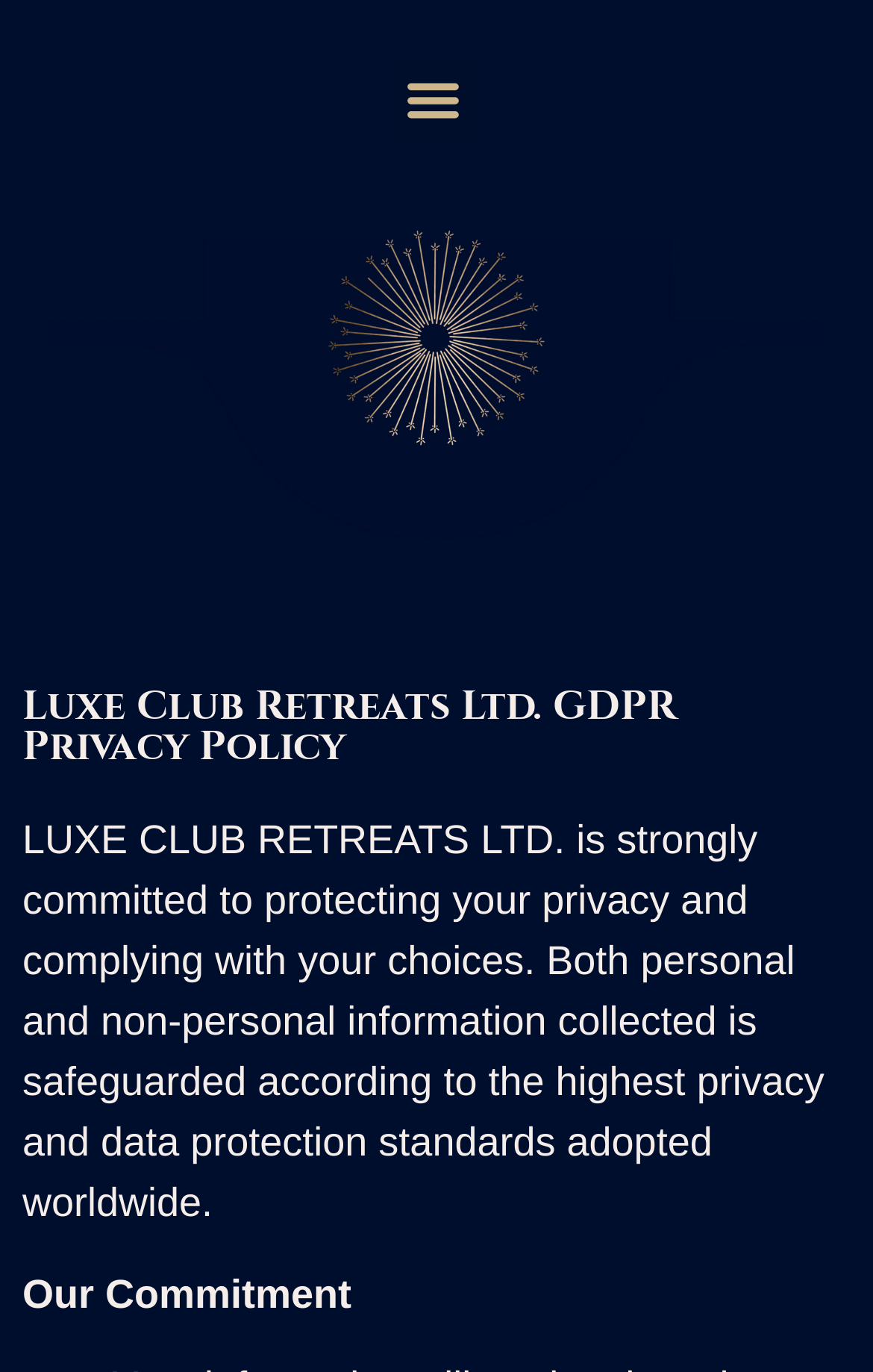Identify the bounding box coordinates for the UI element described as follows: Menu. Use the format (top-left x, top-left y, bottom-right x, bottom-right y) and ensure all values are floating point numbers between 0 and 1.

[0.449, 0.043, 0.545, 0.104]